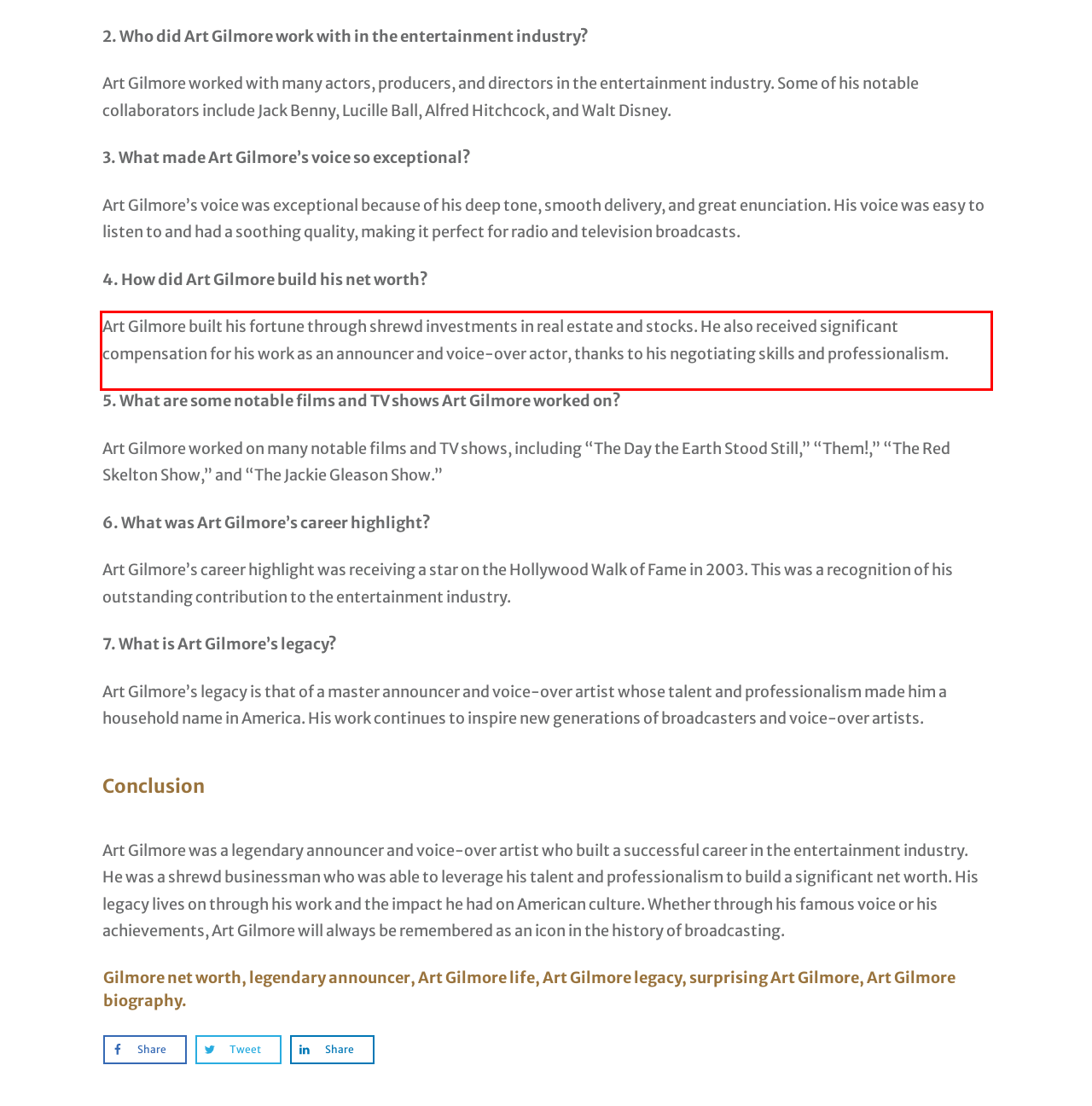Look at the screenshot of the webpage, locate the red rectangle bounding box, and generate the text content that it contains.

Art Gilmore built his fortune through shrewd investments in real estate and stocks. He also received significant compensation for his work as an announcer and voice-over actor, thanks to his negotiating skills and professionalism.